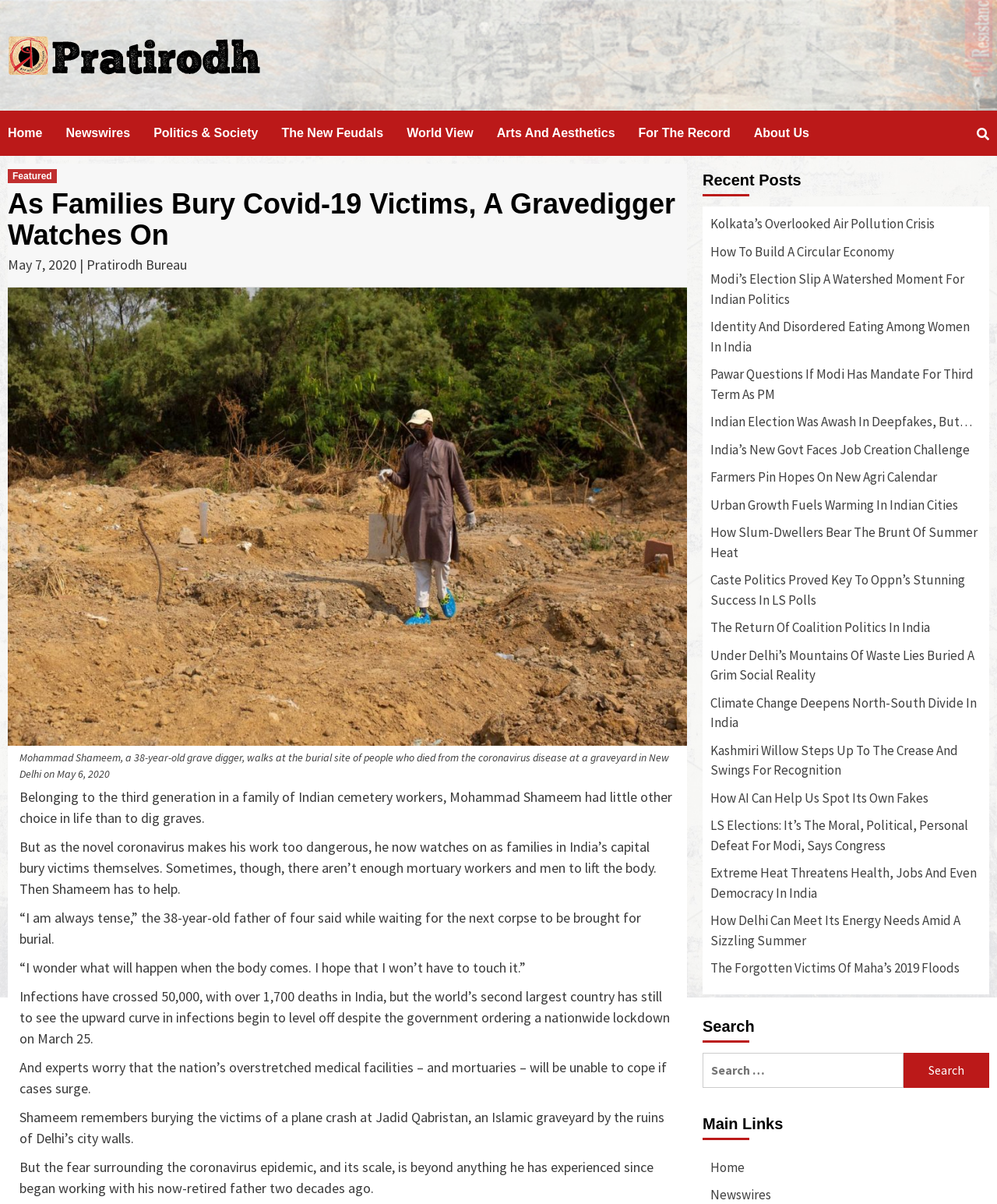Please locate the bounding box coordinates of the element that should be clicked to complete the given instruction: "Read the 'As Families Bury Covid-19 Victims, A Gravedigger Watches On' article".

[0.008, 0.157, 0.689, 0.208]